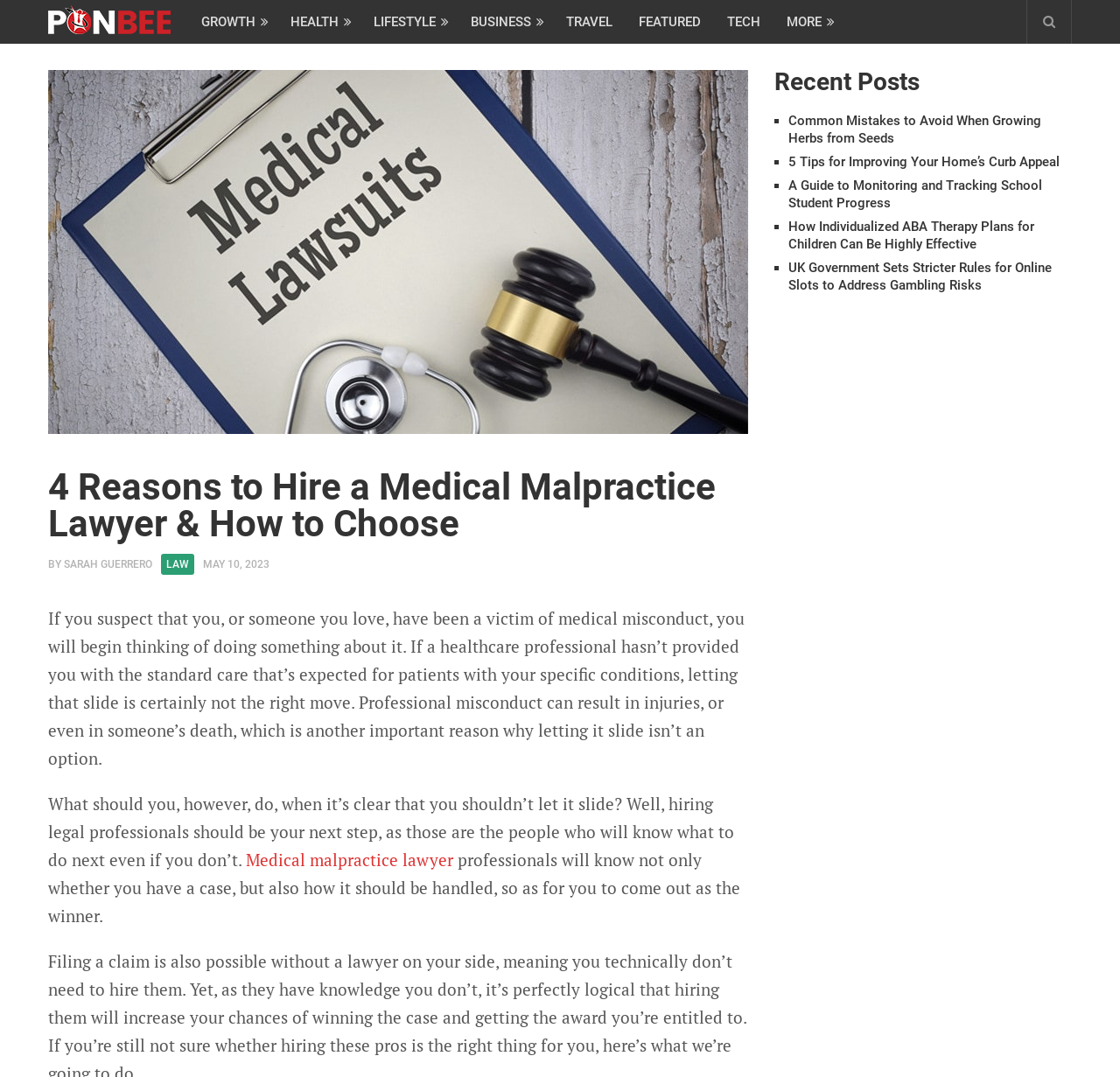Consider the image and give a detailed and elaborate answer to the question: 
What is the date of the article?

The date of the article is mentioned as 'MAY 10, 2023', which is a static text element in the article.